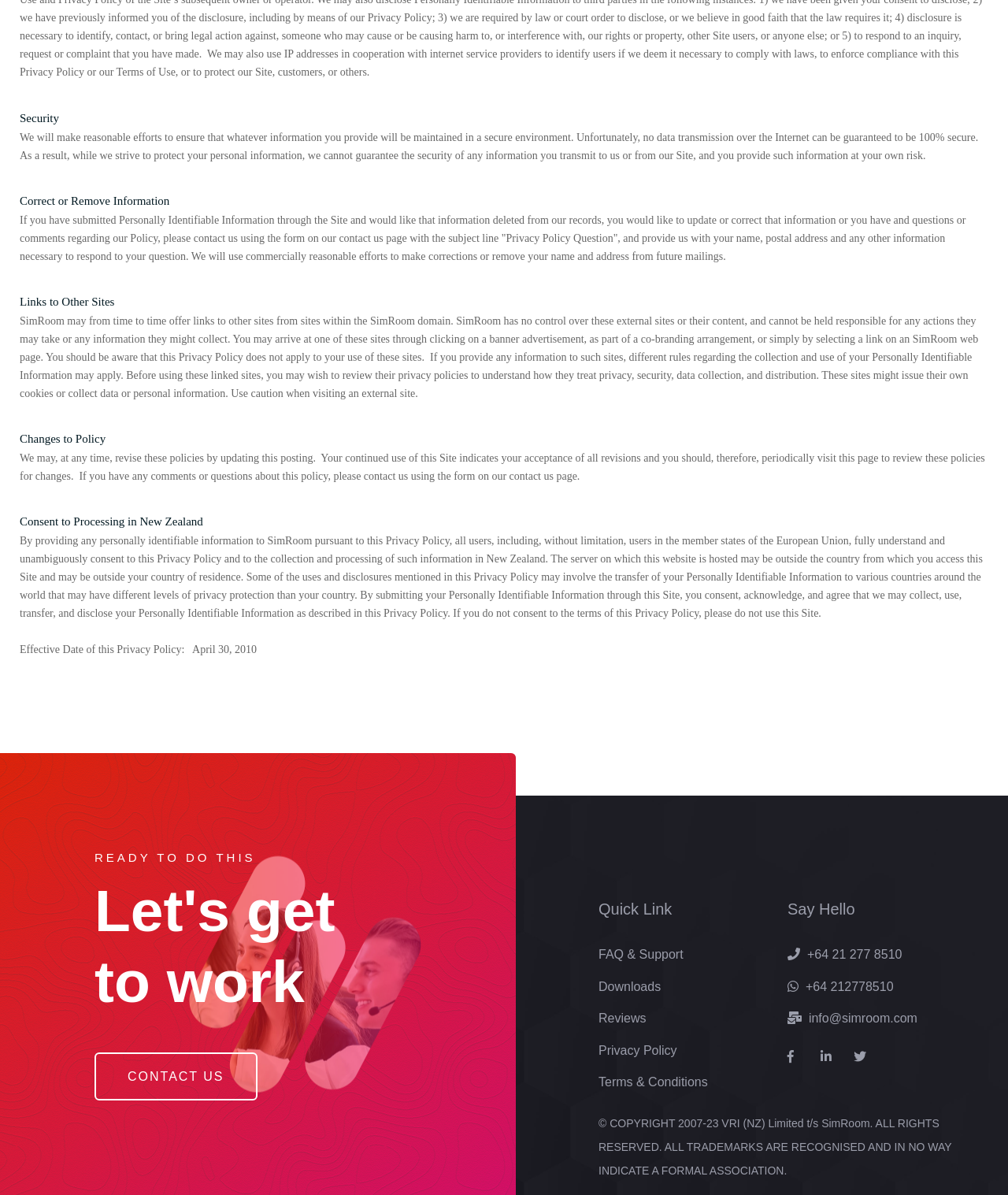Answer the question with a single word or phrase: 
What is the purpose of the links to other sites from SimRoom?

Various